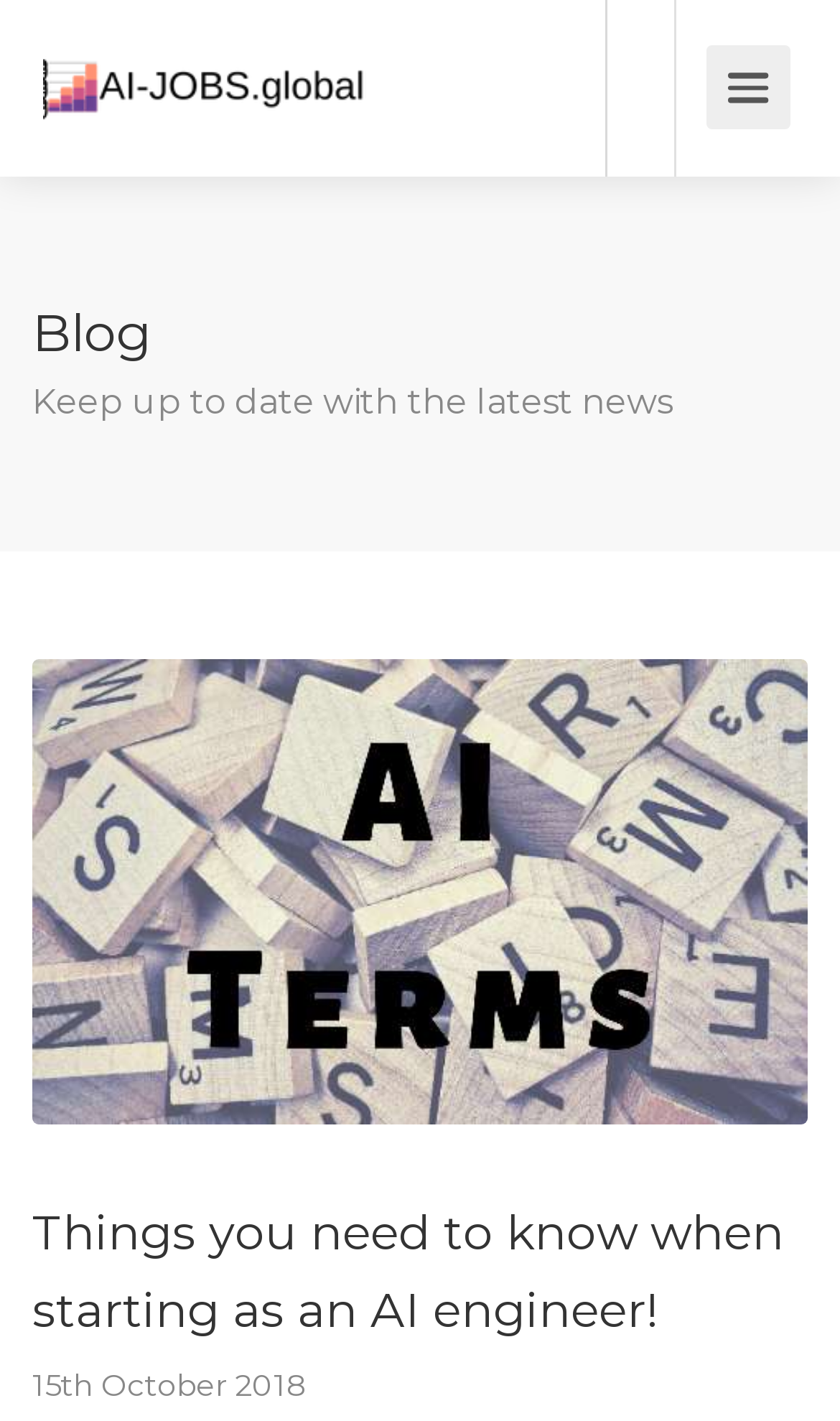What is the purpose of the blog?
Look at the image and answer the question with a single word or phrase.

To keep up to date with the latest news